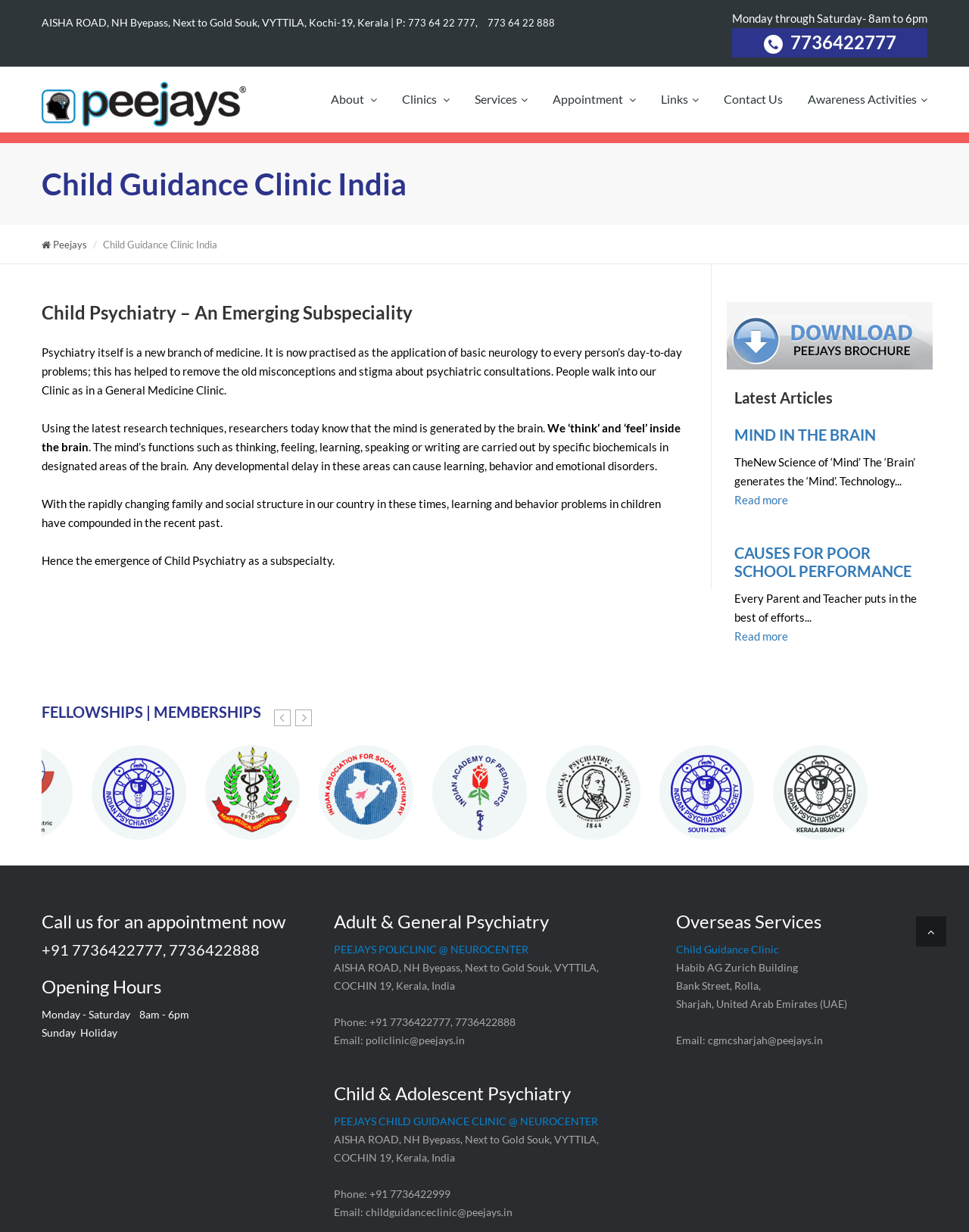Answer this question in one word or a short phrase: What are the operating hours of the clinic?

Monday - Saturday 8am - 6pm